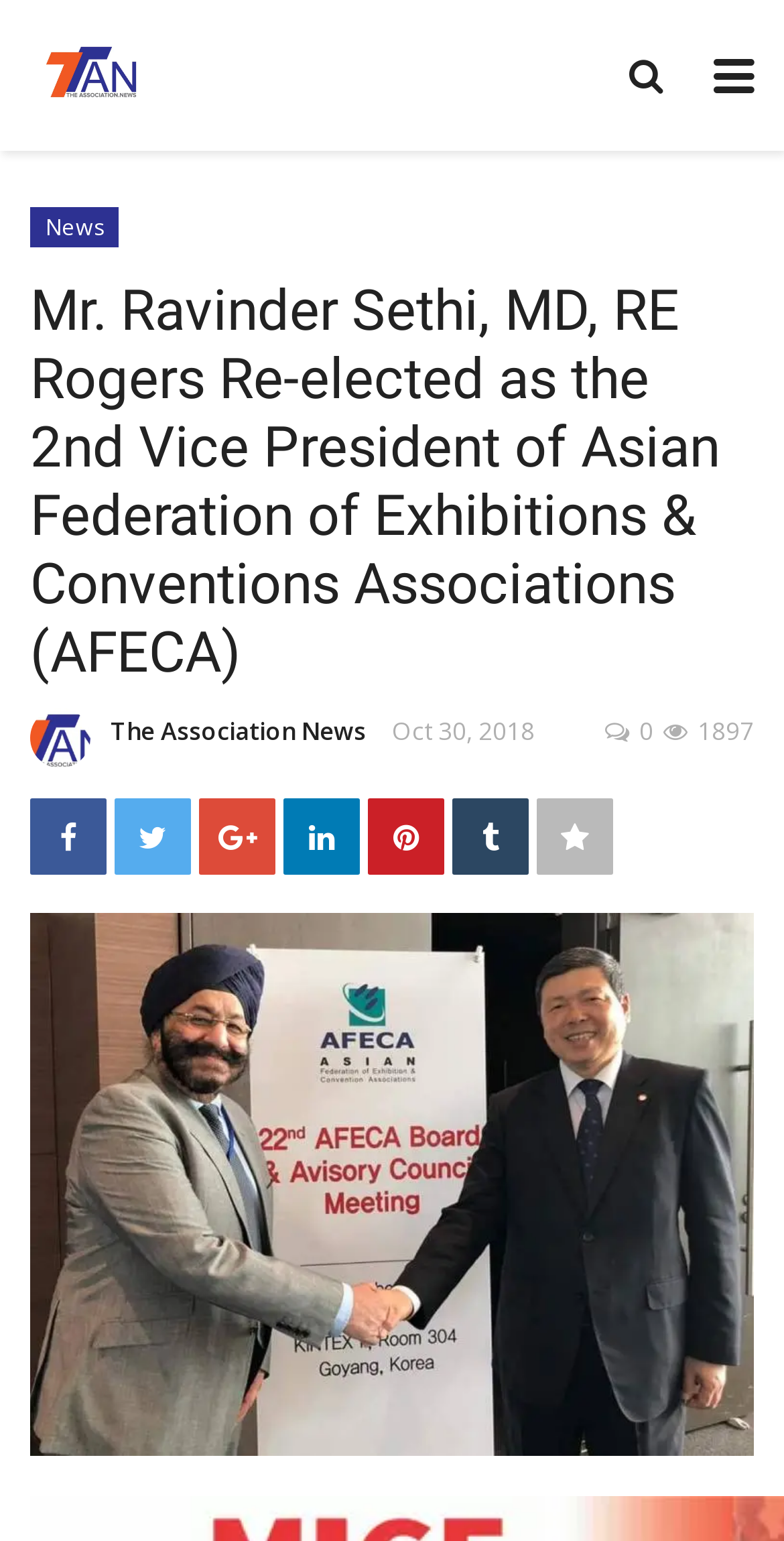Answer the question briefly using a single word or phrase: 
What is the date of the news article?

Oct 30, 2018